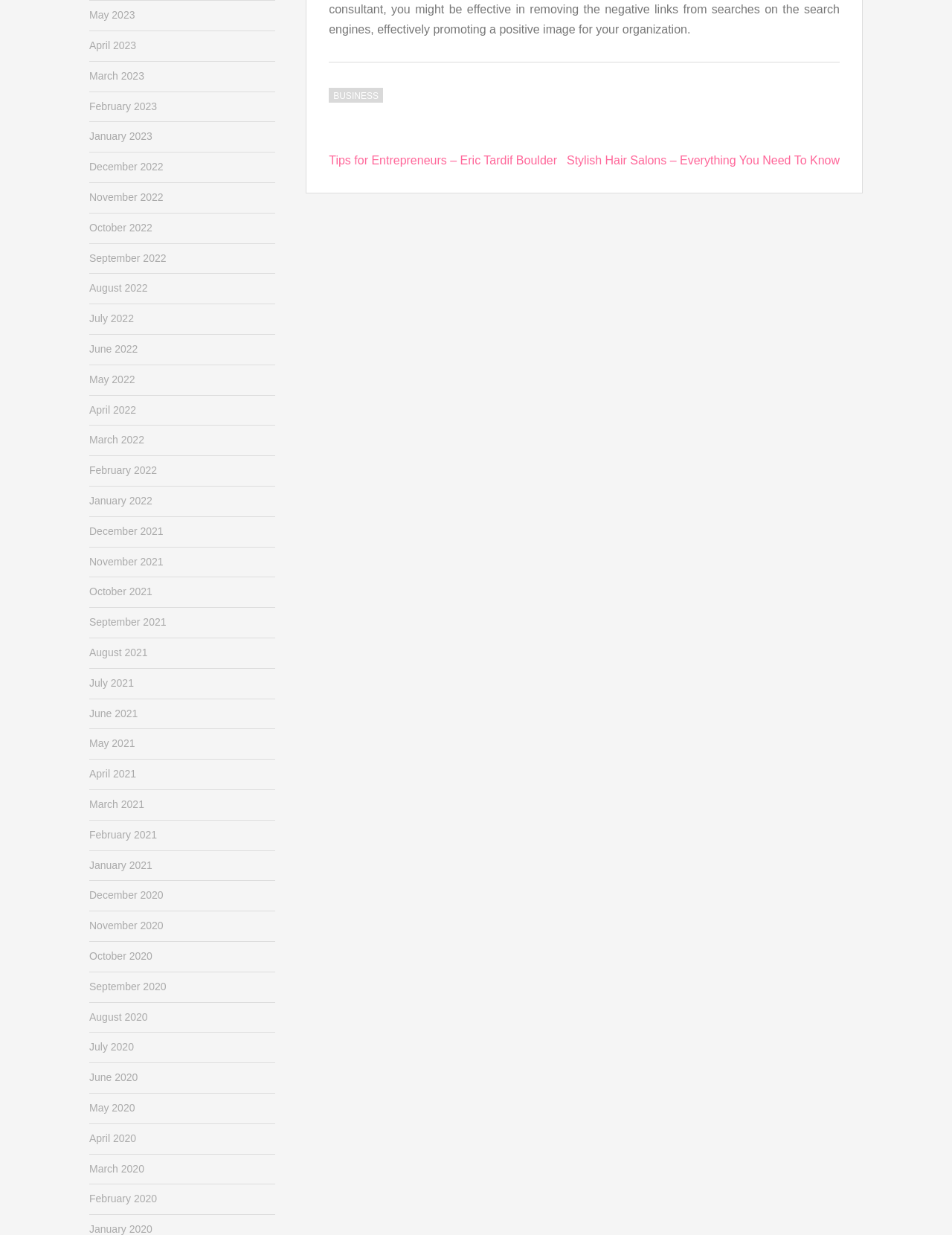Please find the bounding box coordinates of the element that must be clicked to perform the given instruction: "Read post 'Stylish Hair Salons – Everything You Need To Know'". The coordinates should be four float numbers from 0 to 1, i.e., [left, top, right, bottom].

[0.595, 0.124, 0.882, 0.135]